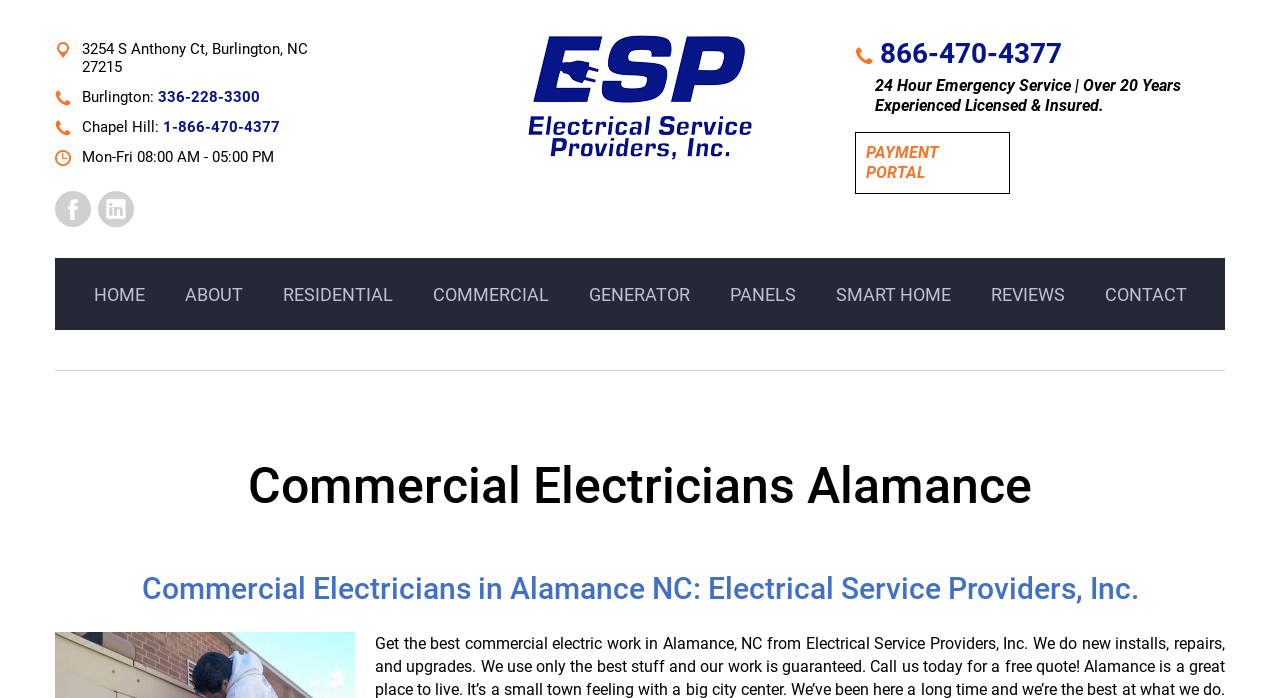What is the purpose of the 'PAYMENT PORTAL' link?
Respond to the question with a single word or phrase according to the image.

To make payments